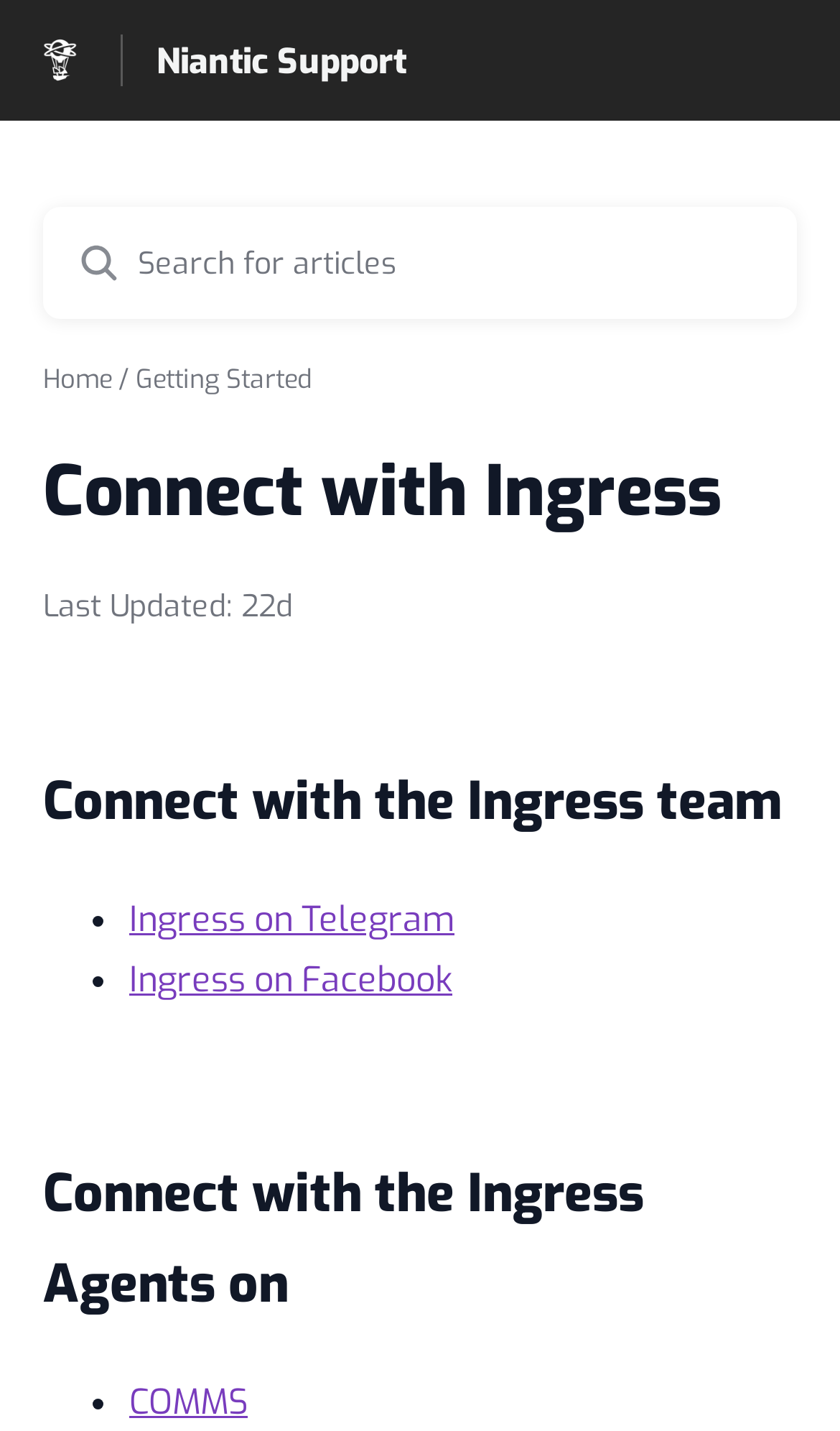Answer with a single word or phrase: 
What is the purpose of the search bar?

Search for articles